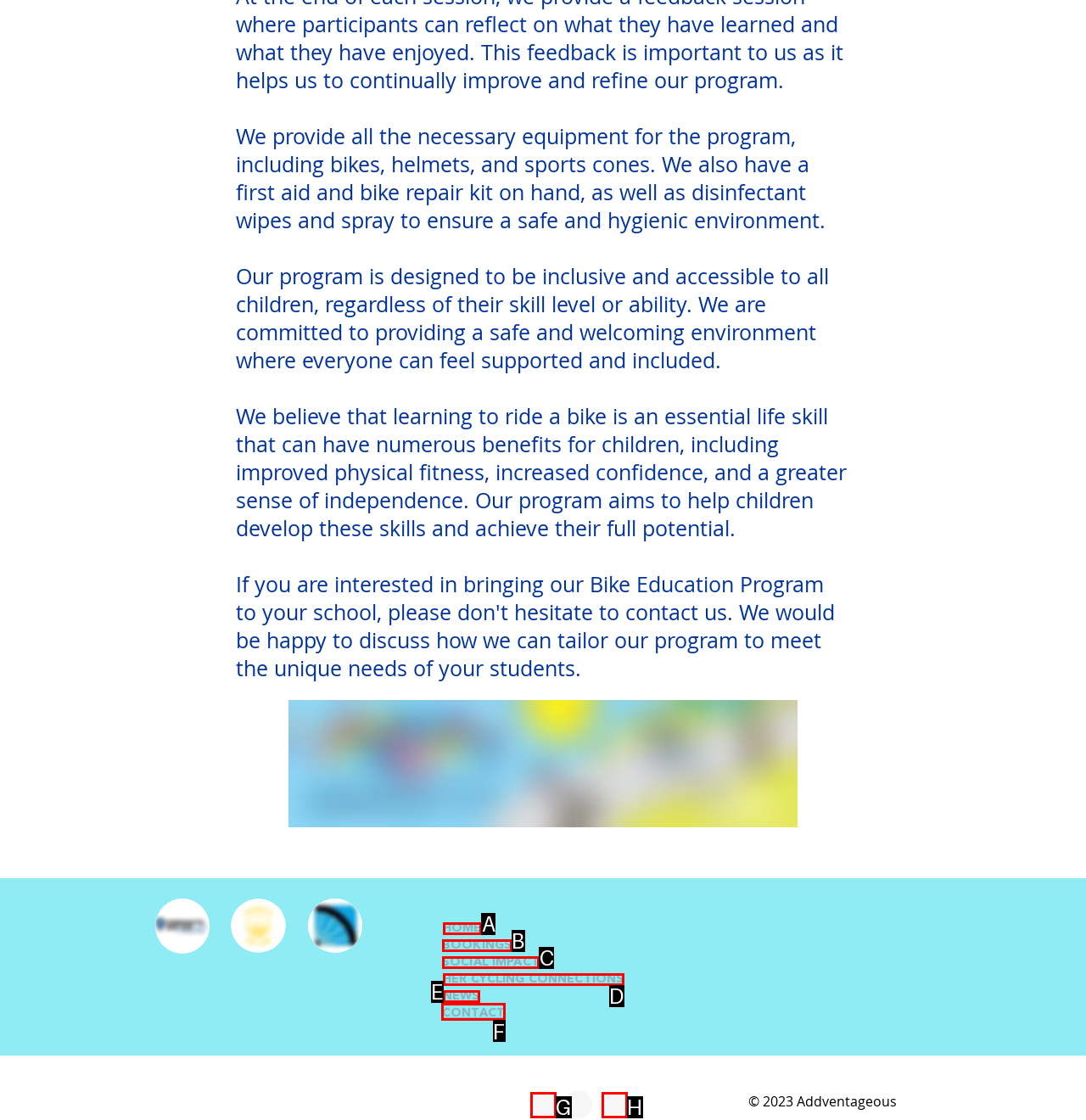Decide which UI element to click to accomplish the task: Click the CONTACT link
Respond with the corresponding option letter.

F